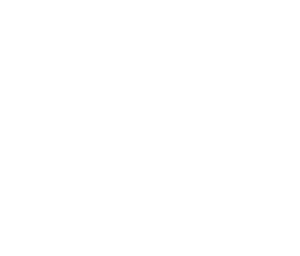What is the purpose of the game?
Use the information from the screenshot to give a comprehensive response to the question.

The caption states that the game allows players to provide care and find homes for various animals, indicating that the purpose of the game is to care for and rehome animals.